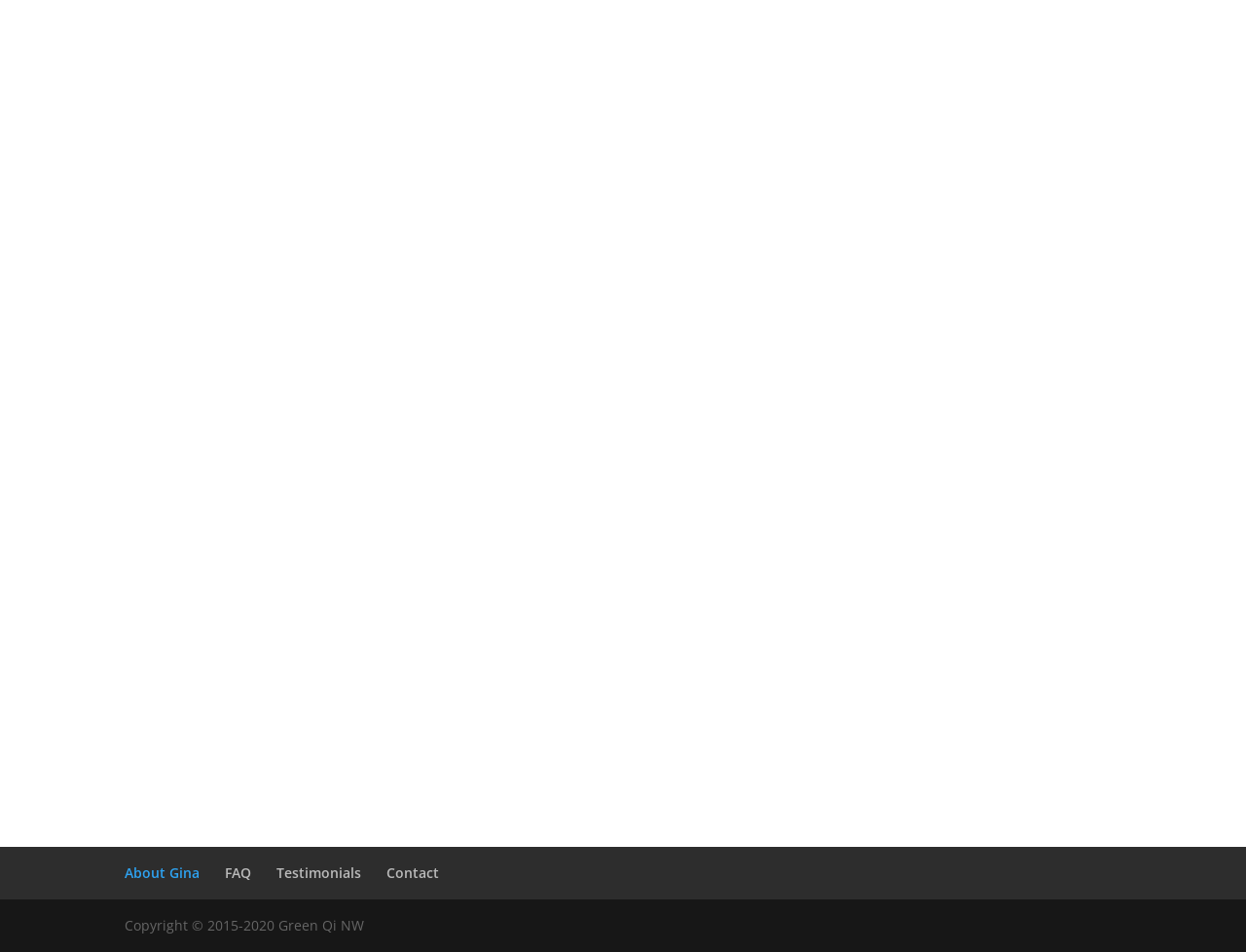How many national titles did Gina Albanese win?
Using the details from the image, give an elaborate explanation to answer the question.

According to the webpage content, Gina Albanese won two national titles in the 400-meter hurdles while training as a track and field athlete.